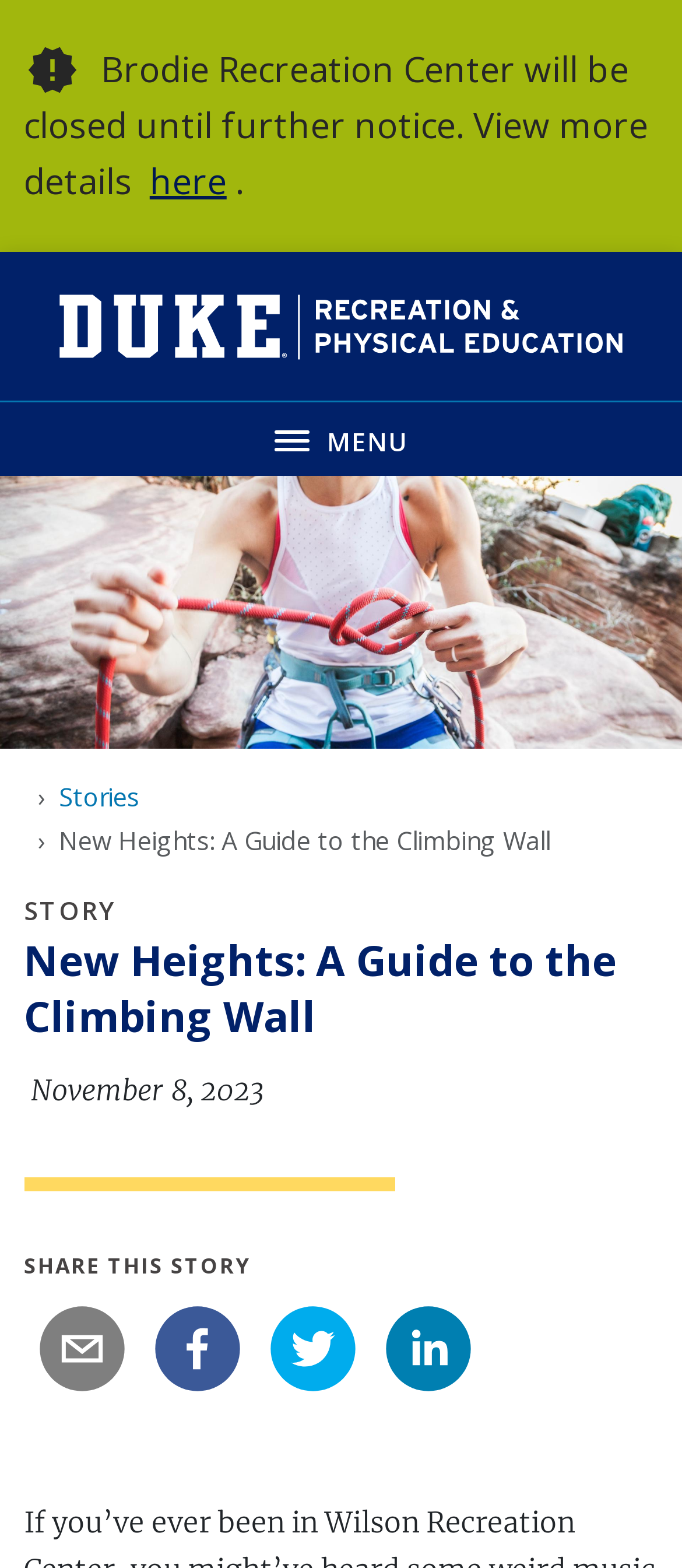What is the date of the story?
Deliver a detailed and extensive answer to the question.

I found this information by looking at the static text element that says 'November 8, 2023', which is located below the heading 'New Heights: A Guide to the Climbing Wall'.